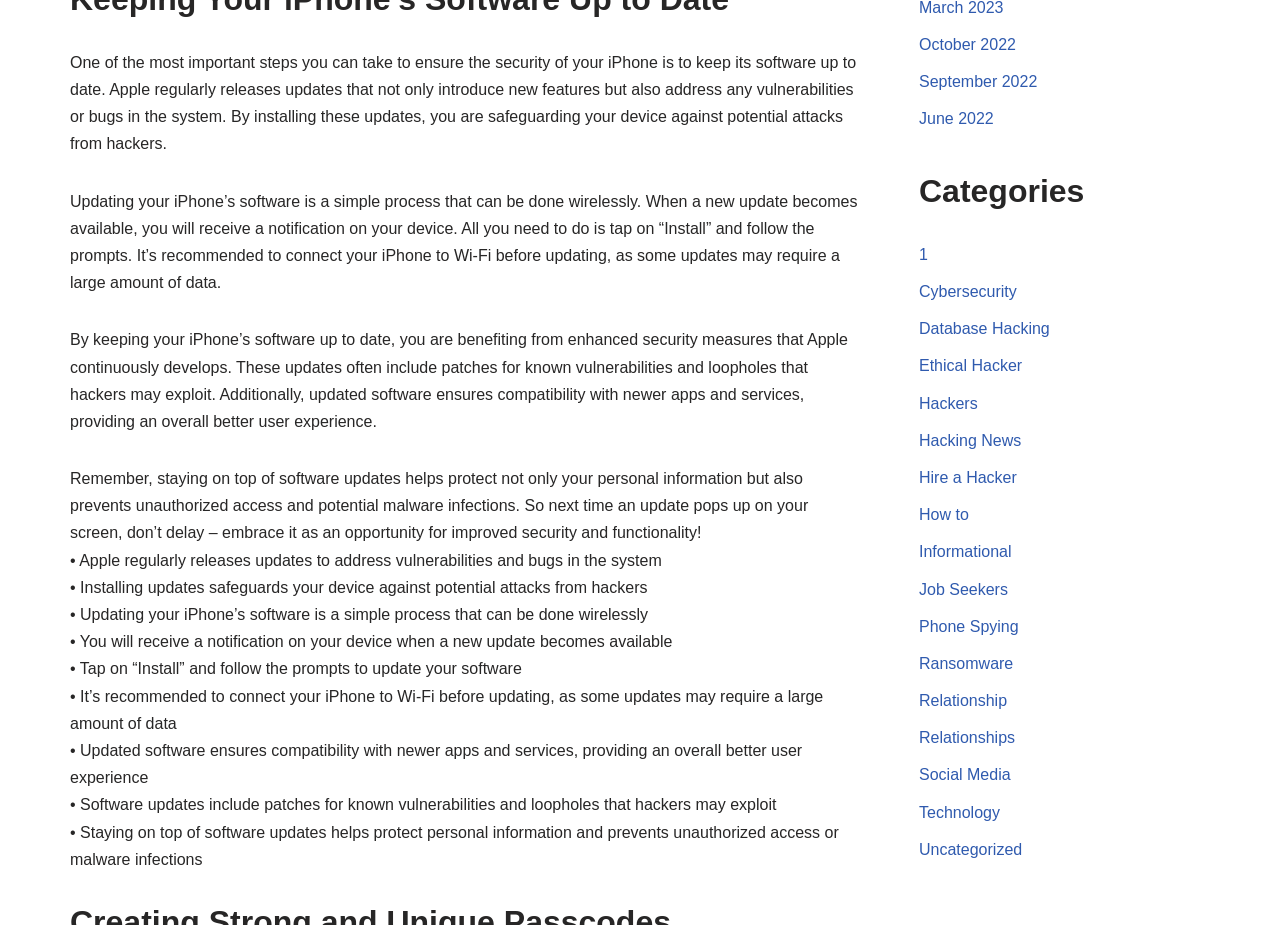Identify the bounding box coordinates for the element that needs to be clicked to fulfill this instruction: "Click on October 2022". Provide the coordinates in the format of four float numbers between 0 and 1: [left, top, right, bottom].

[0.718, 0.039, 0.794, 0.057]